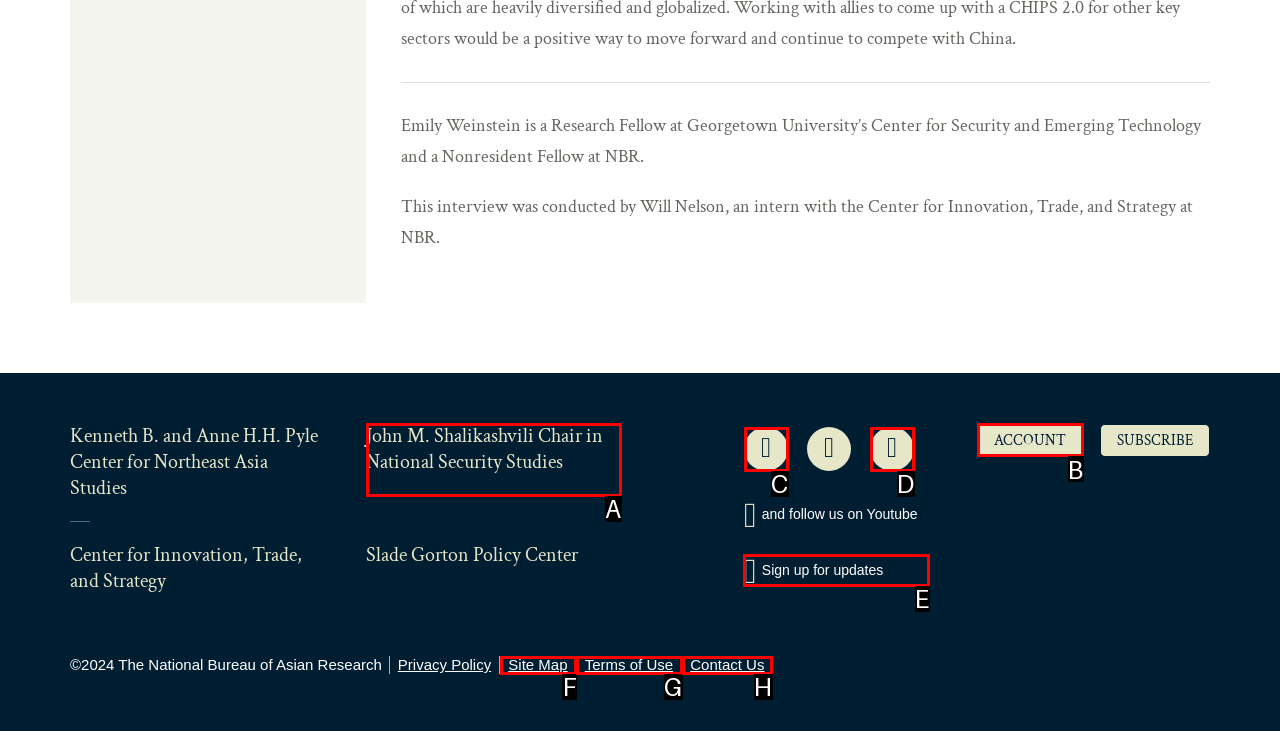Show which HTML element I need to click to perform this task: Explore the article about a joyful cat drooling with delight Answer with the letter of the correct choice.

None